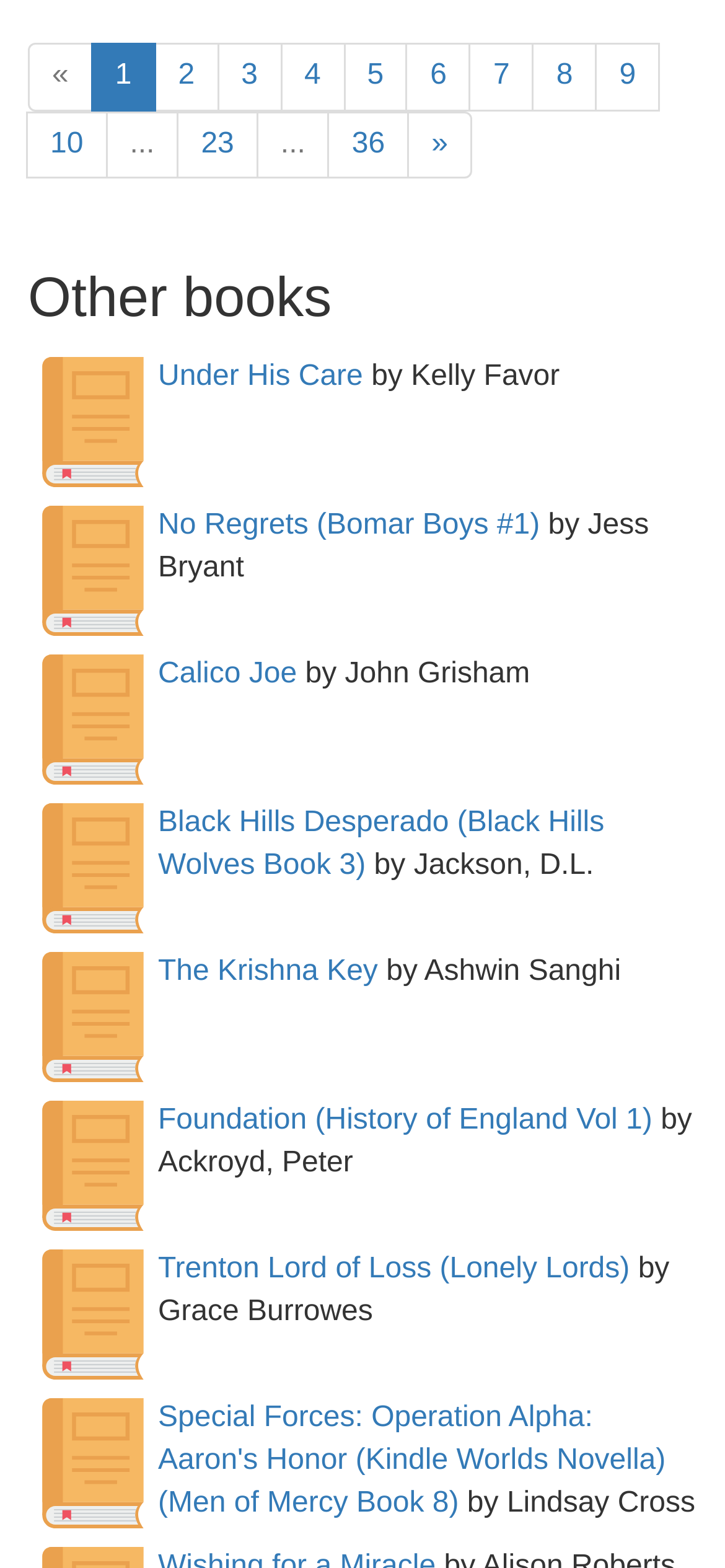Reply to the question below using a single word or brief phrase:
How many links are on the webpage?

23